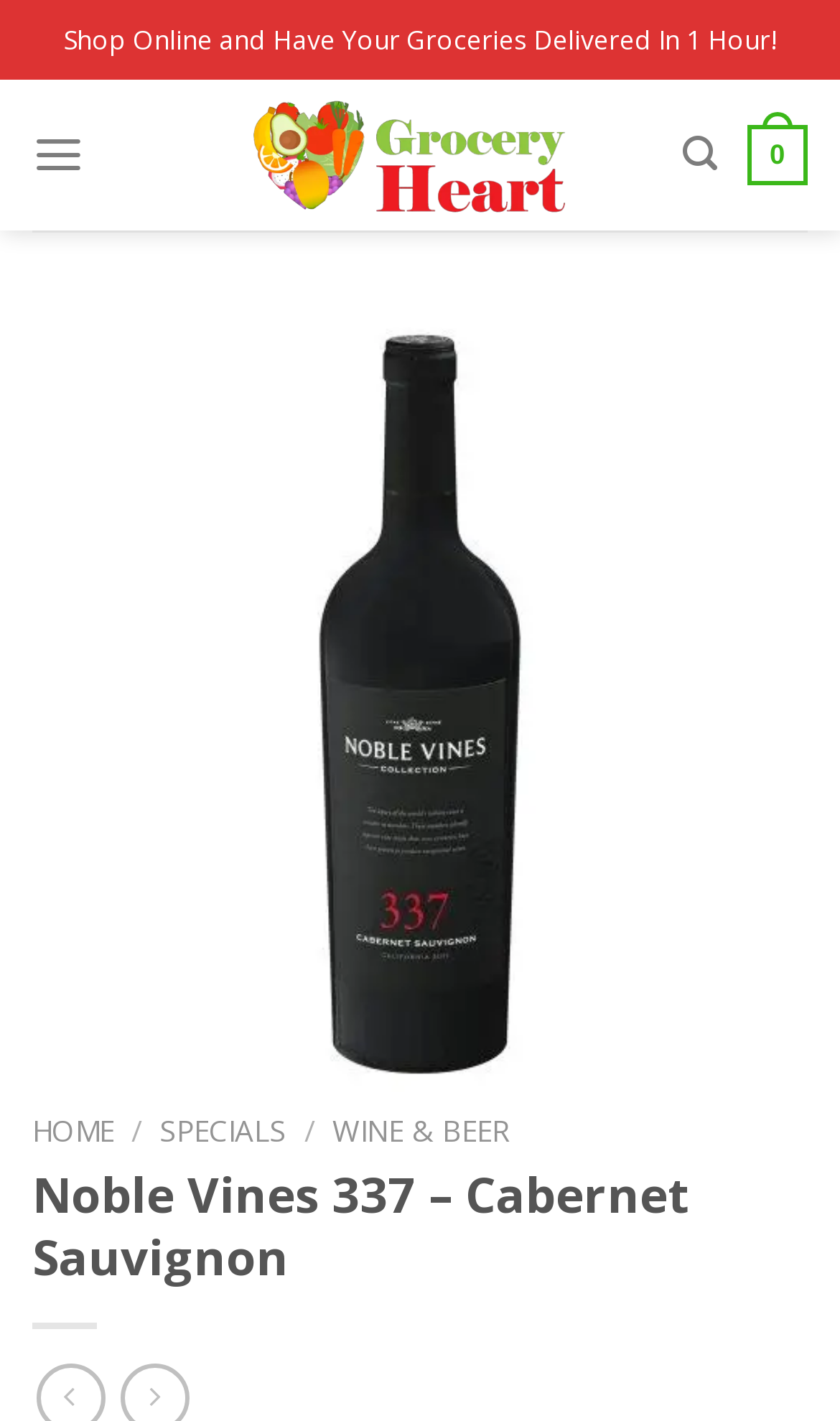Highlight the bounding box coordinates of the region I should click on to meet the following instruction: "Click on previous page".

[0.075, 0.441, 0.168, 0.55]